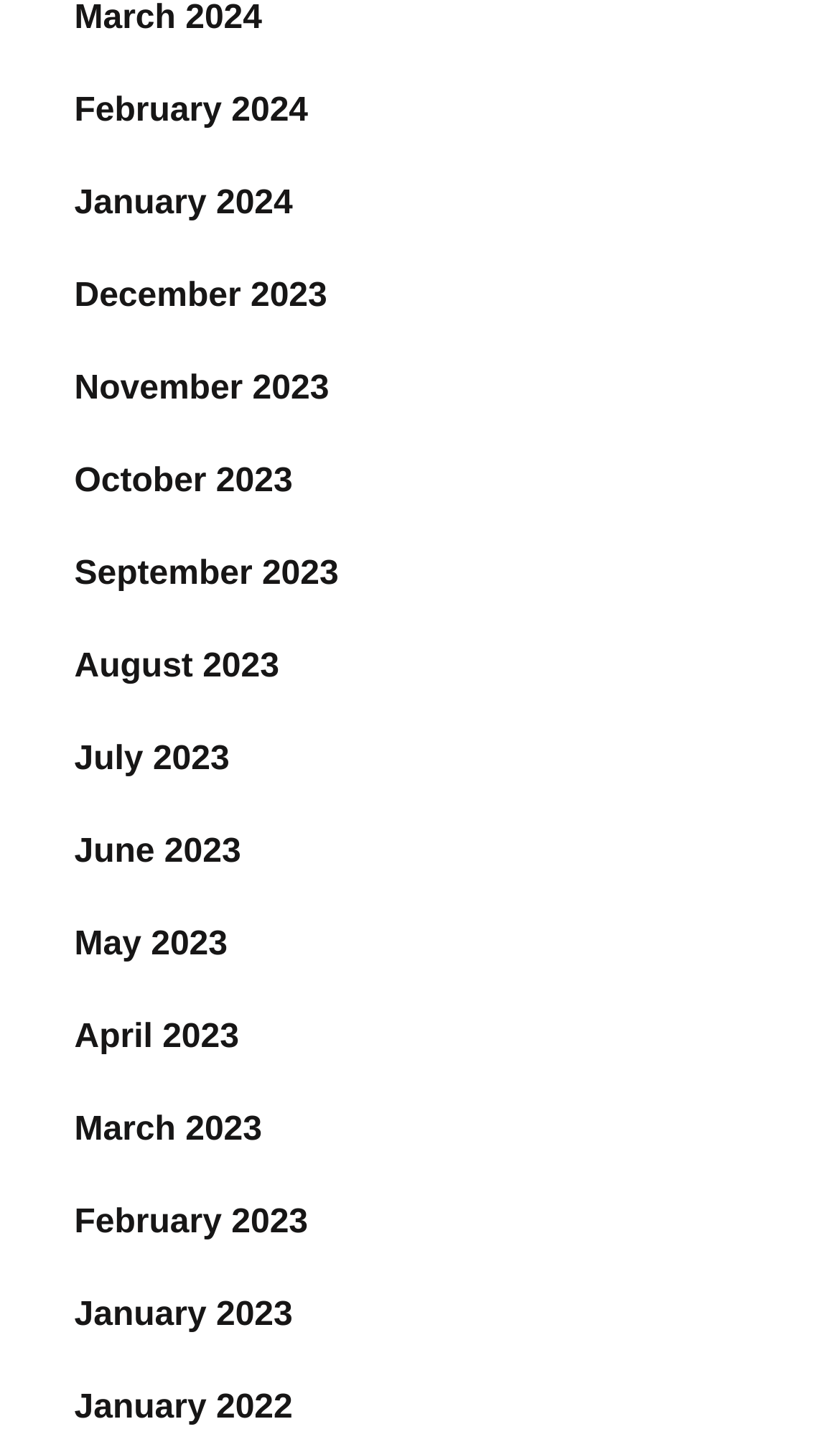Find the bounding box of the UI element described as follows: "January 2023".

[0.088, 0.896, 0.348, 0.922]